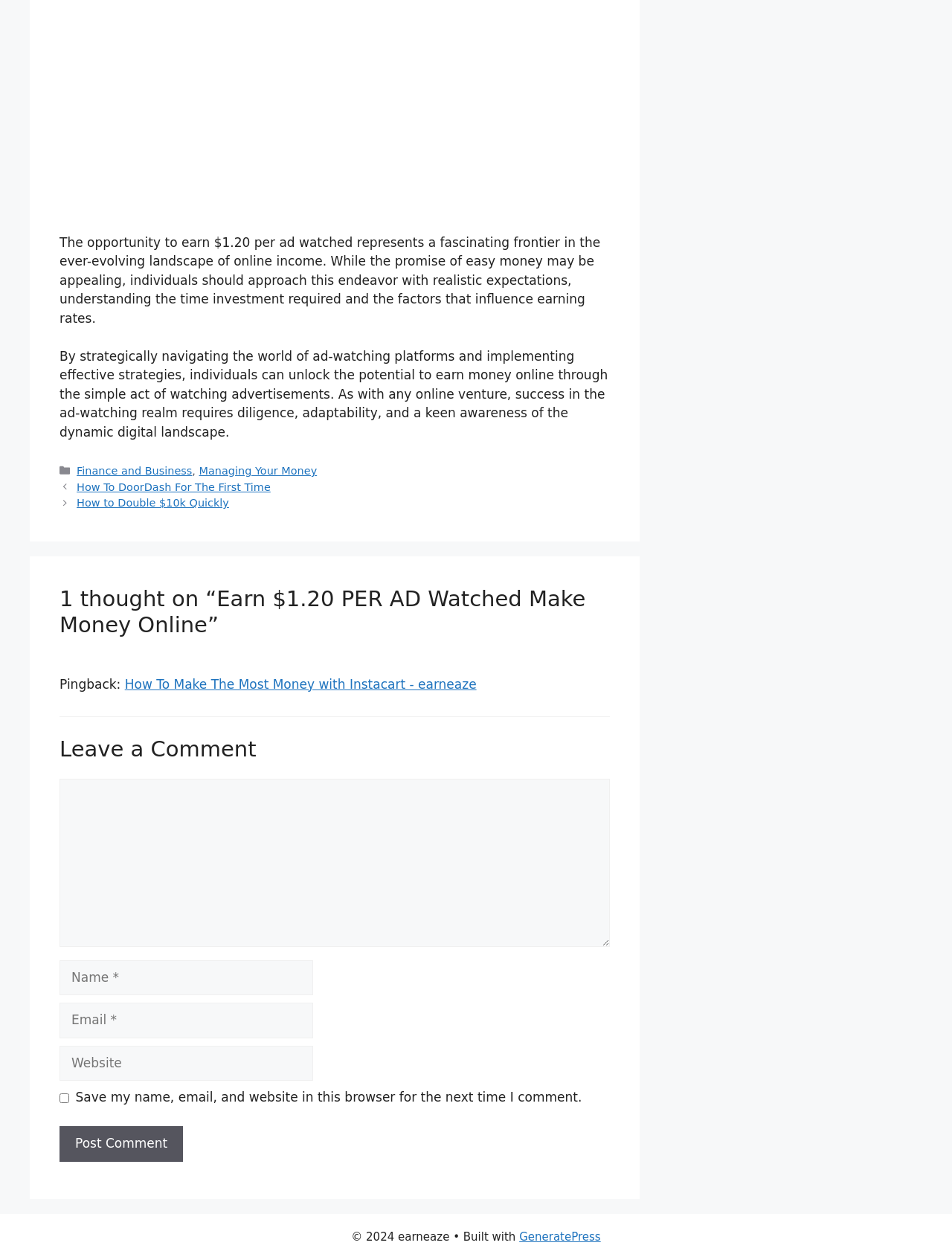What theme is the website related to?
Please answer the question as detailed as possible.

The website is related to finance and business, as indicated by the categories listed in the footer section, which include 'Finance and Business' and 'Managing Your Money'.